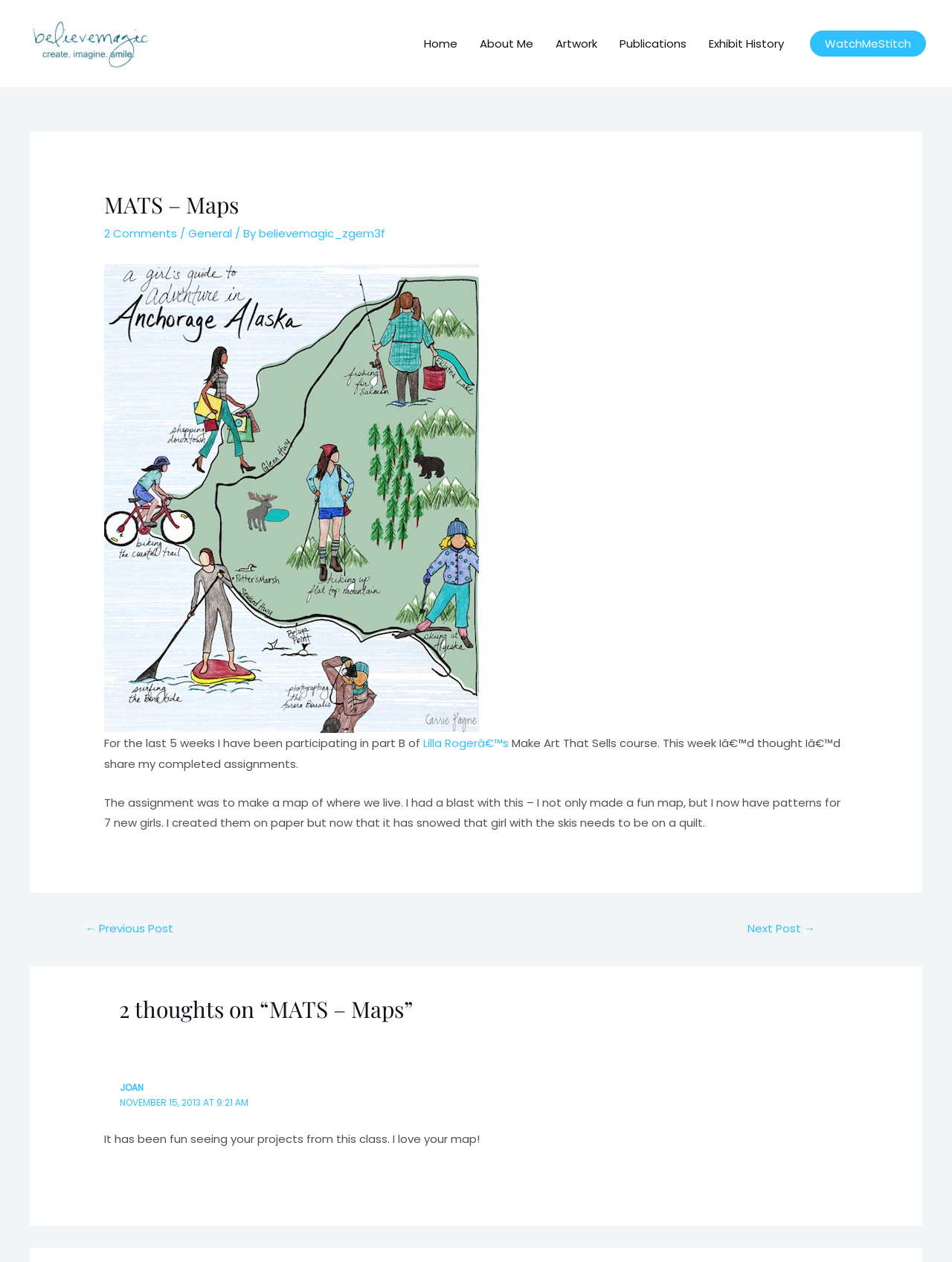What is the name of the person who commented on the article?
Please provide an in-depth and detailed response to the question.

The article shows a comment section where JOAN left a comment, which implies that JOAN is a reader of the article and wanted to engage with the author.